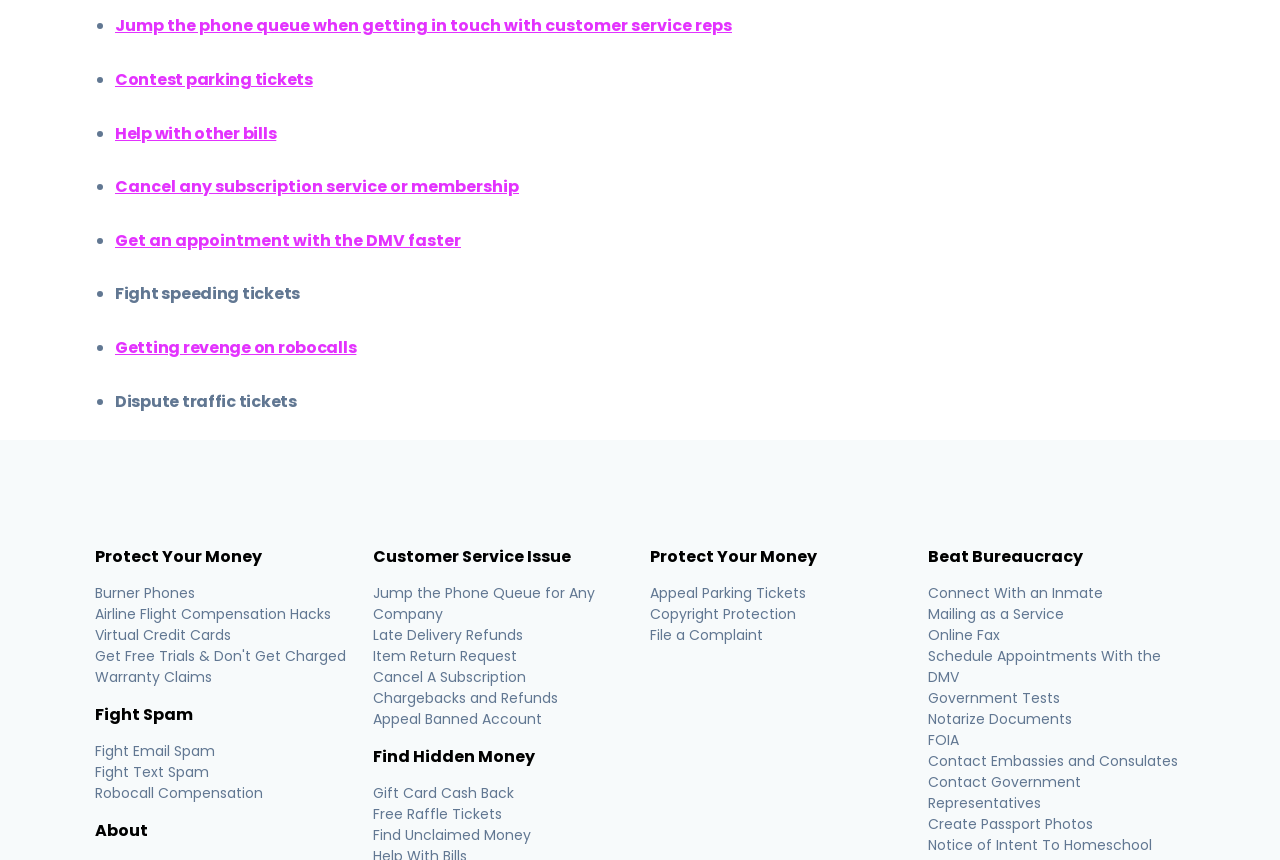What is the main purpose of this website?
Look at the image and answer with only one word or phrase.

To help with various tasks